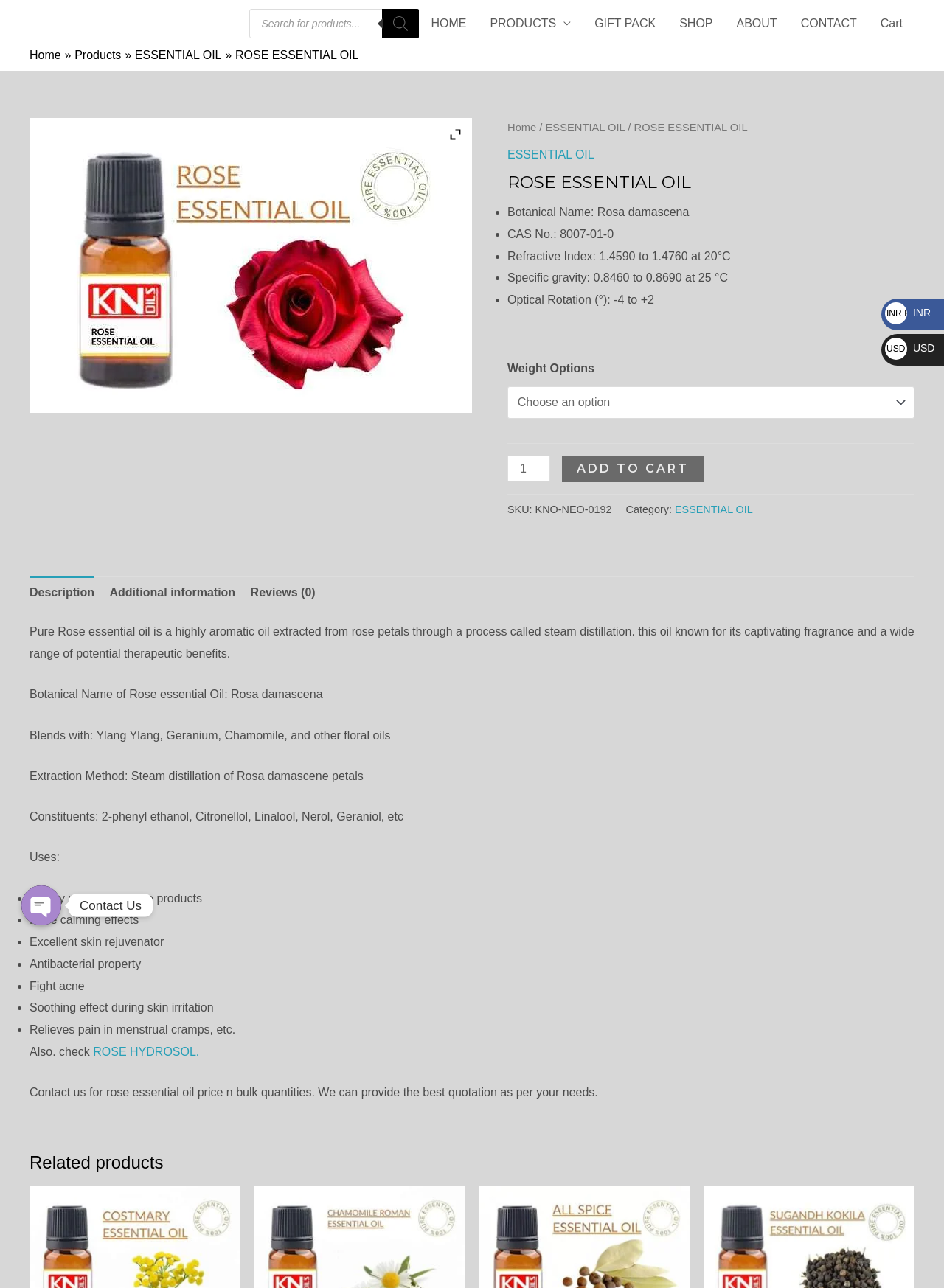What is the extraction method of Rose Essential Oil?
Provide a detailed answer to the question using information from the image.

The extraction method of Rose Essential Oil is mentioned in the product description section, where it is stated that the oil is extracted through a process called steam distillation of Rosa damascene petals.